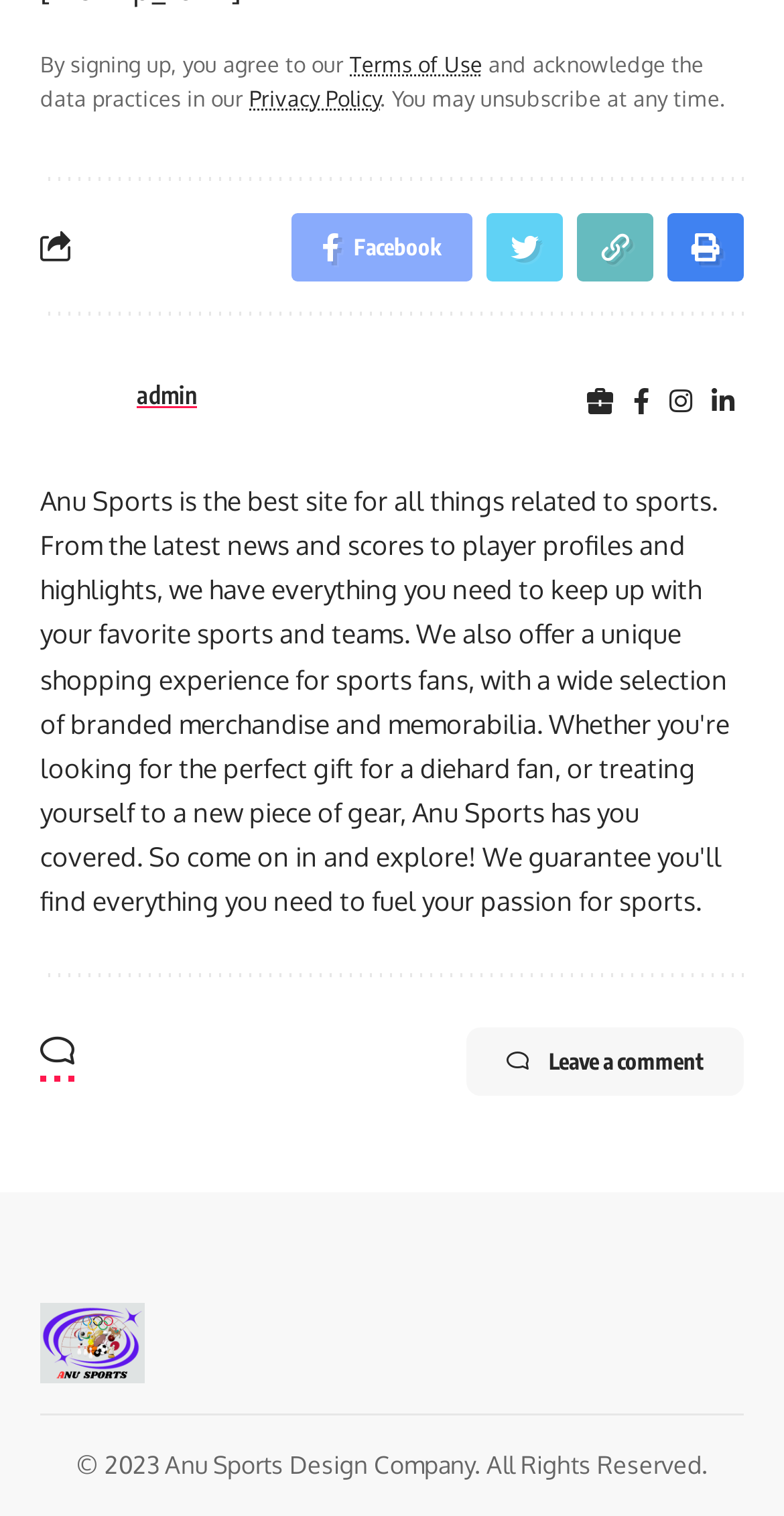Using the element description Twitter, predict the bounding box coordinates for the UI element. Provide the coordinates in (top-left x, top-left y, bottom-right x, bottom-right y) format with values ranging from 0 to 1.

[0.621, 0.141, 0.718, 0.186]